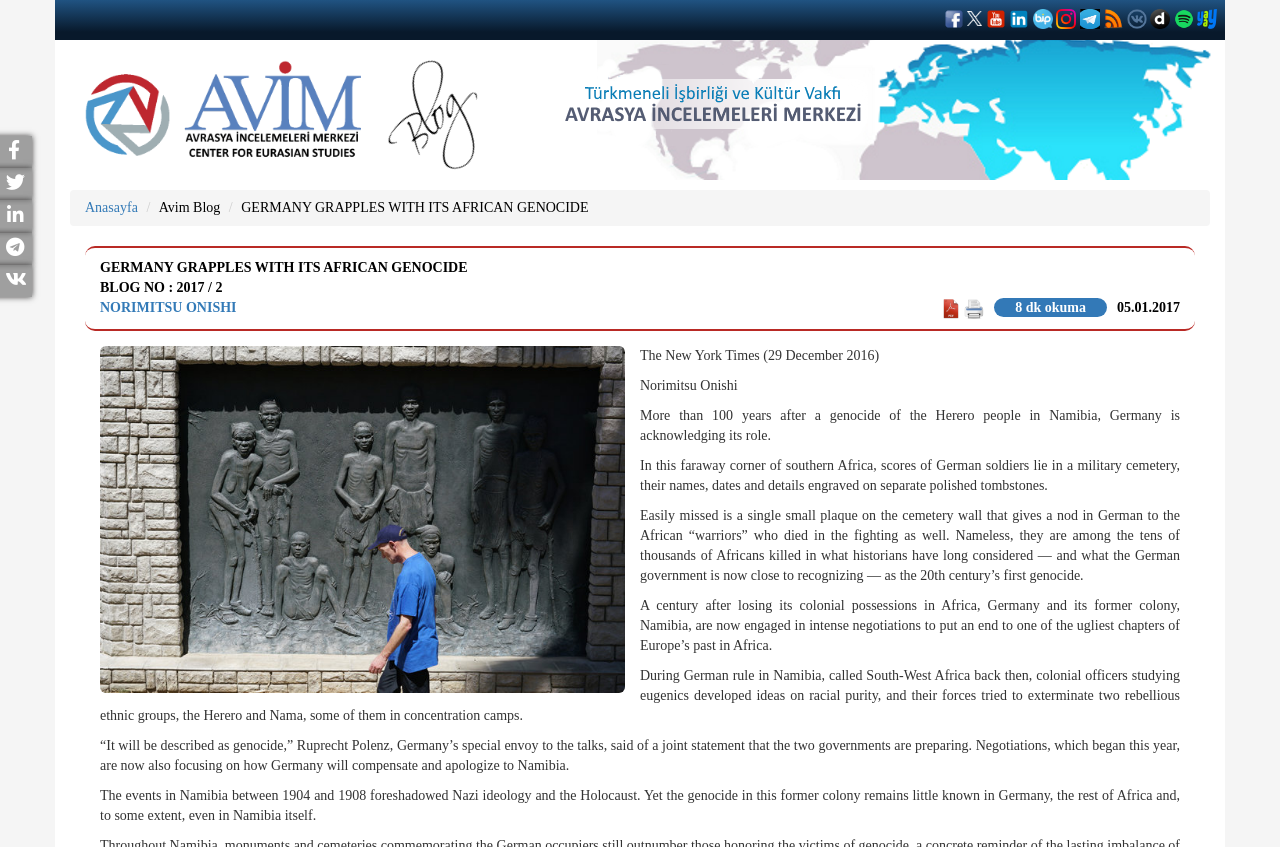What is the estimated reading time of the article?
Answer the question with as much detail as possible.

I found the text '8 dk okuma' in the StaticText element with ID 389, which is likely to be the estimated reading time of the article in Turkish, where 'dk' means 'minutes'.